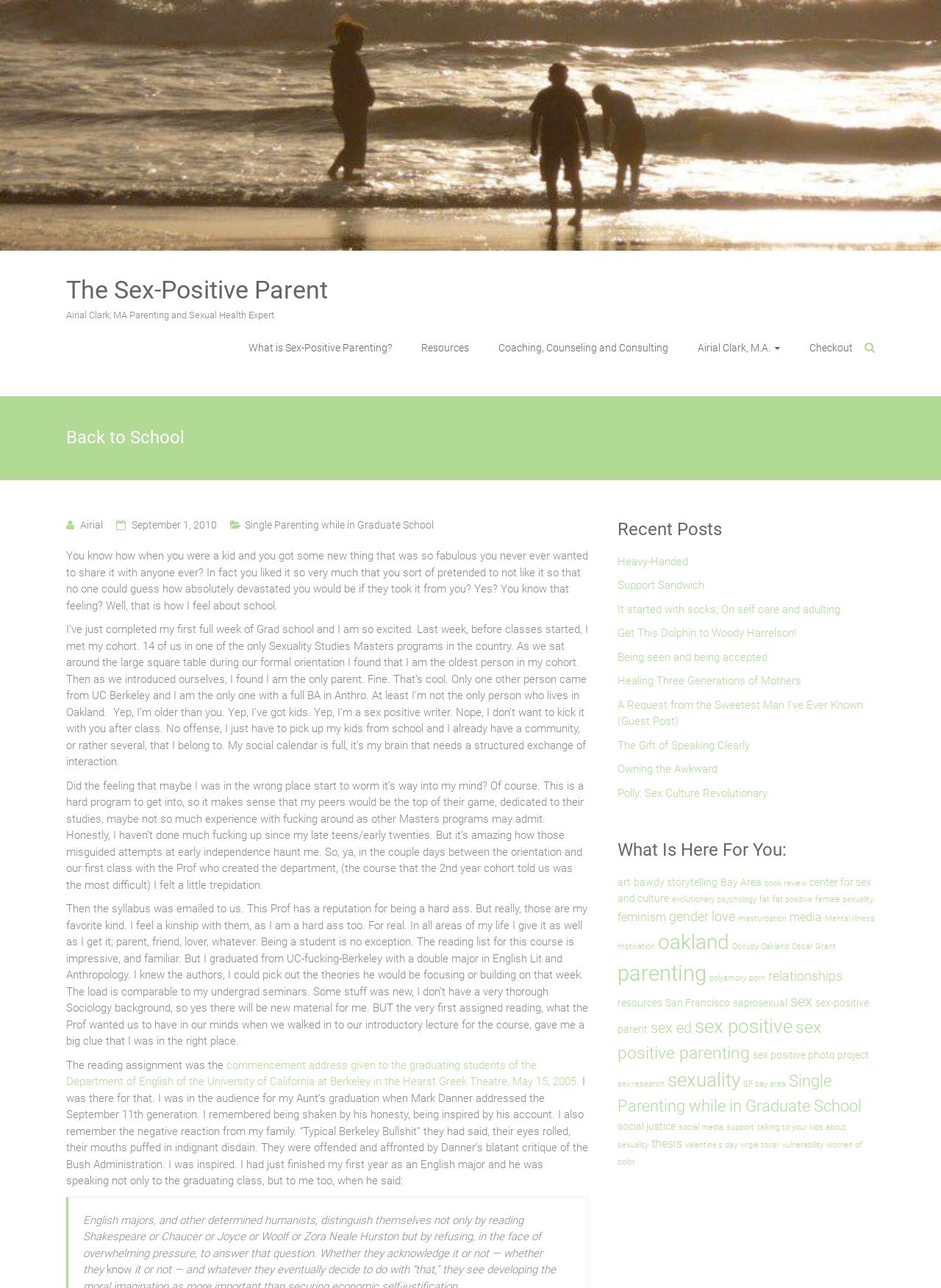Determine the bounding box coordinates of the clickable element to complete this instruction: "Learn more about 'Sex-Positive Parenting'". Provide the coordinates in the format of four float numbers between 0 and 1, [left, top, right, bottom].

[0.656, 0.774, 0.923, 0.804]